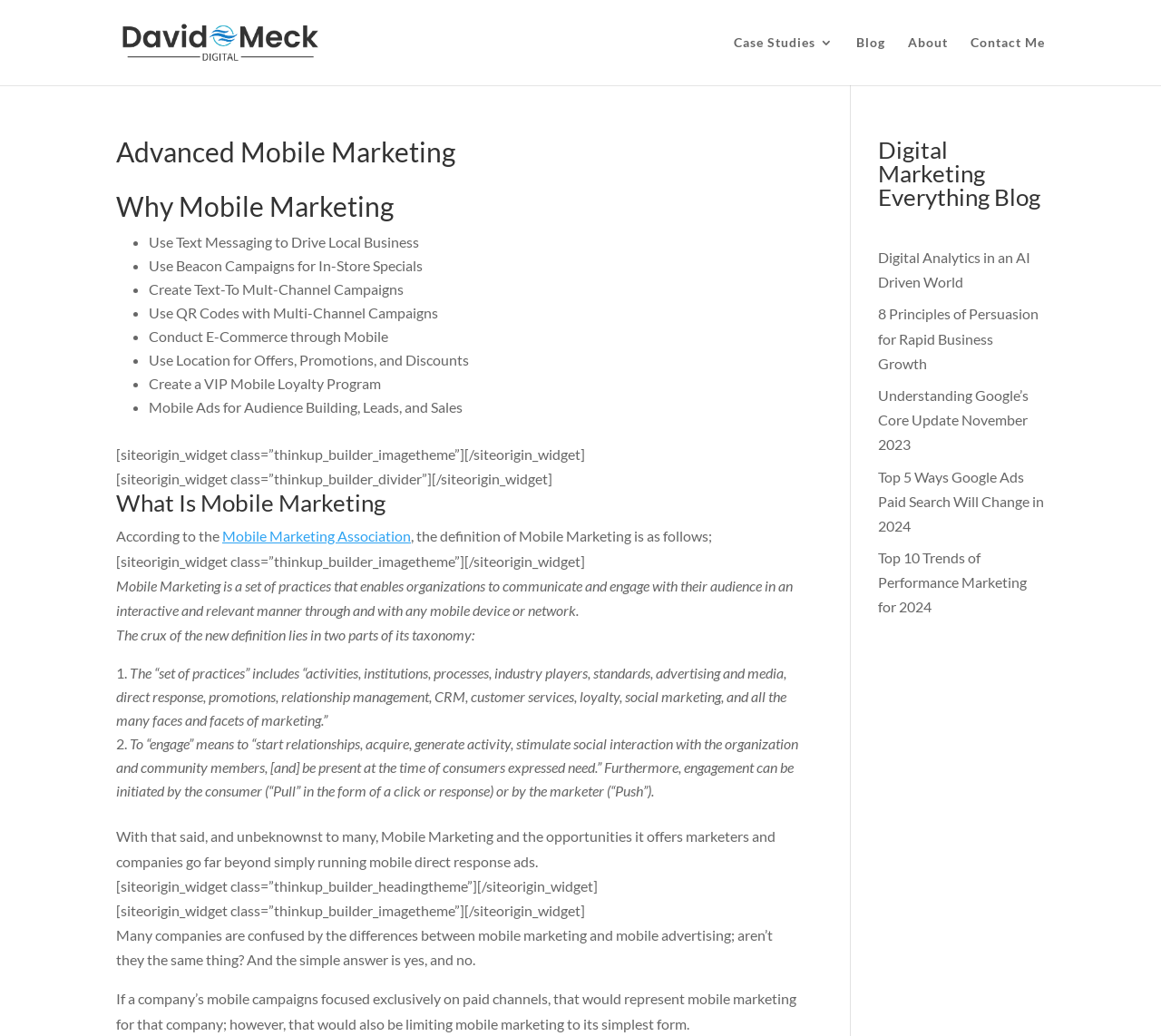Determine the bounding box coordinates of the region to click in order to accomplish the following instruction: "Explore 'Top 10 Trends of Performance Marketing for 2024'". Provide the coordinates as four float numbers between 0 and 1, specifically [left, top, right, bottom].

[0.756, 0.53, 0.885, 0.594]